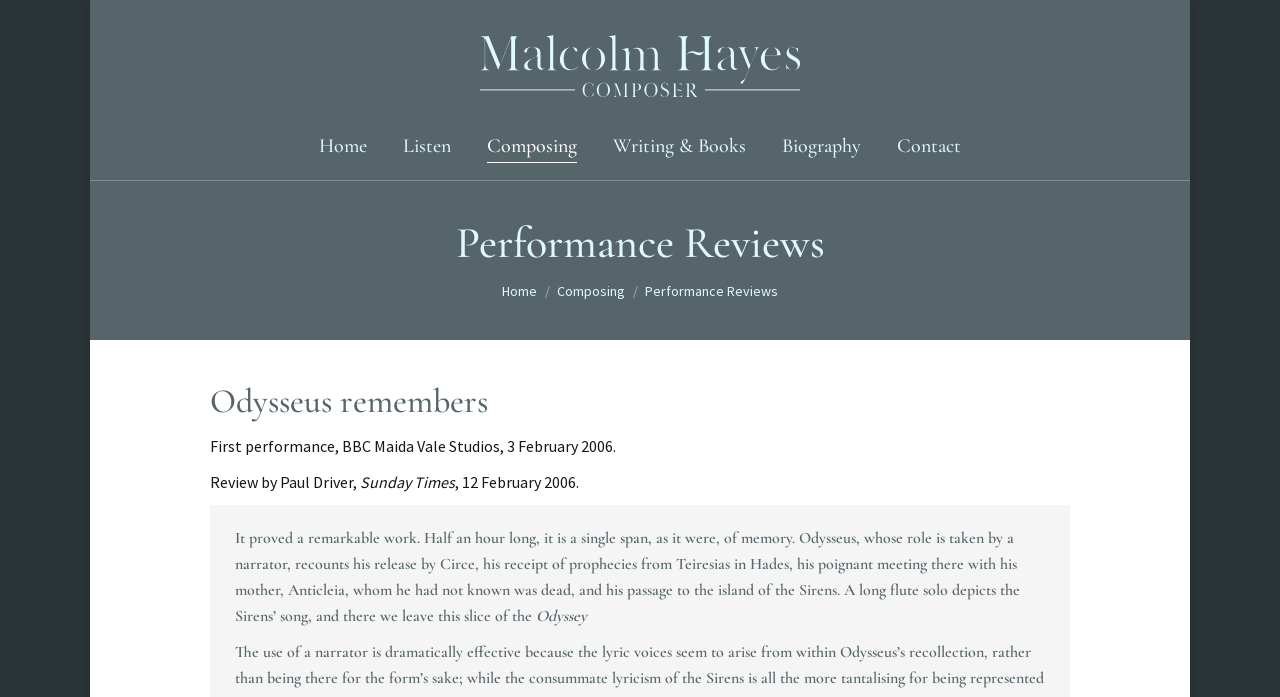Locate the bounding box coordinates of the element I should click to achieve the following instruction: "Read the review of Odysseus remembers".

[0.164, 0.545, 0.836, 0.608]